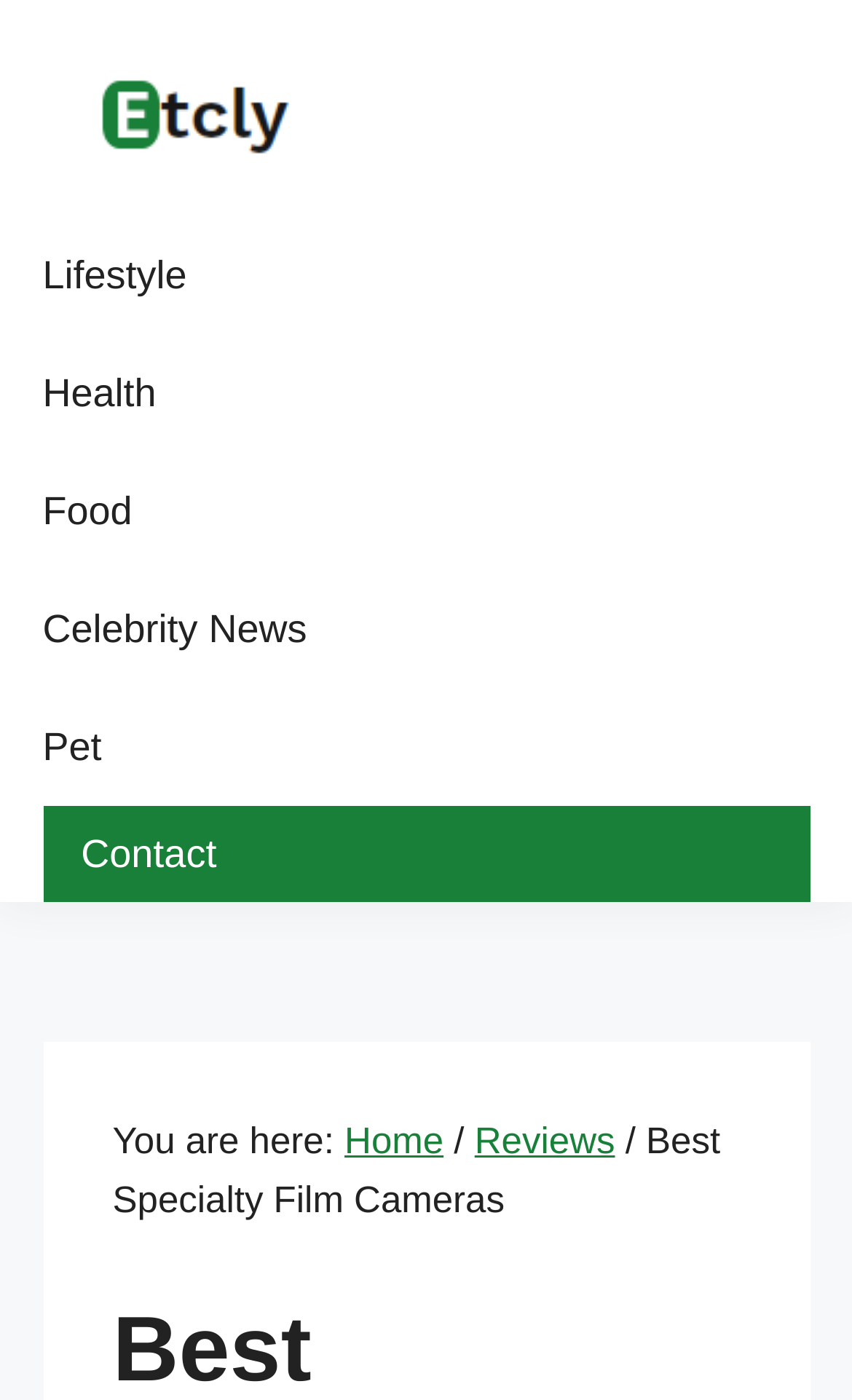What is the headline of the webpage?

Best Specialty Film Cameras